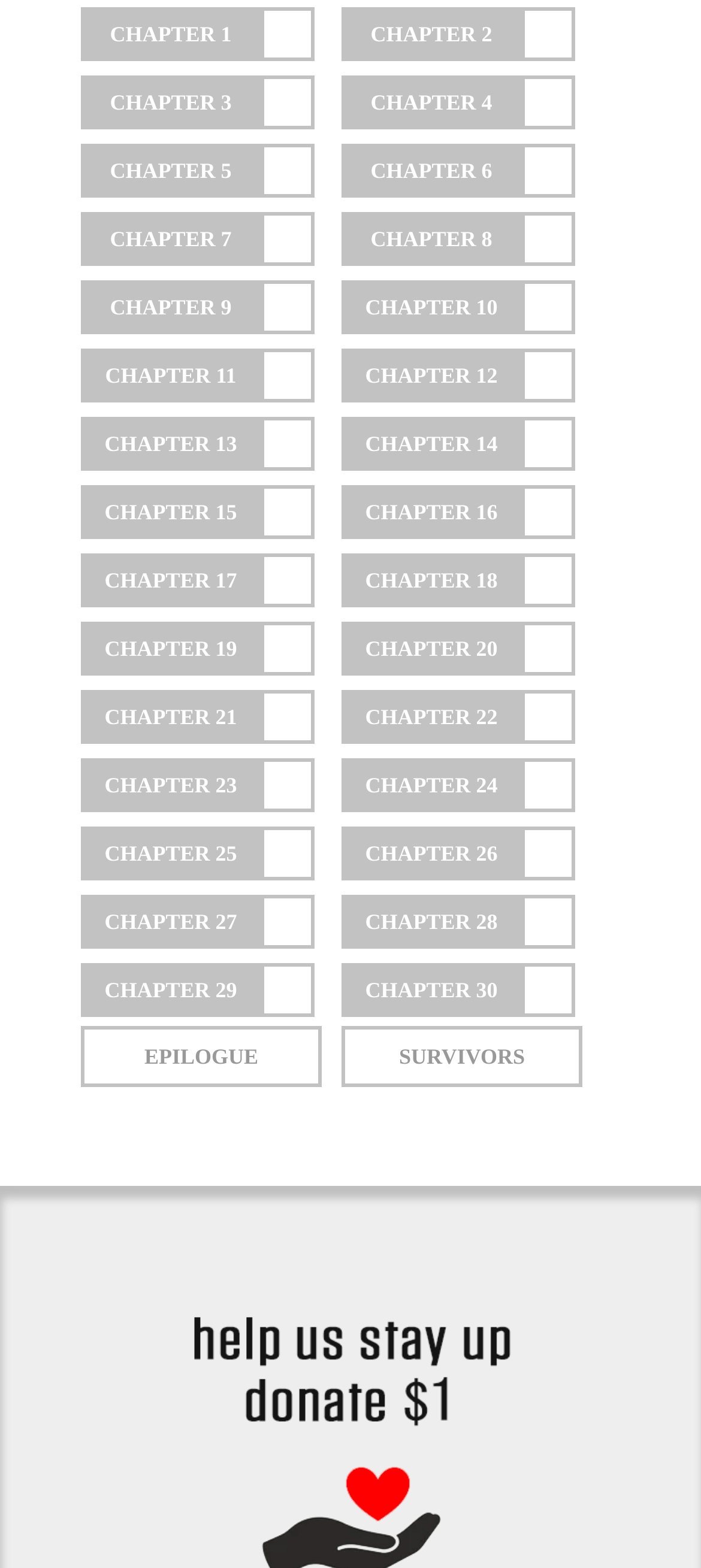Using floating point numbers between 0 and 1, provide the bounding box coordinates in the format (top-left x, top-left y, bottom-right x, bottom-right y). Locate the UI element described here: Chapter 9

[0.115, 0.179, 0.372, 0.213]